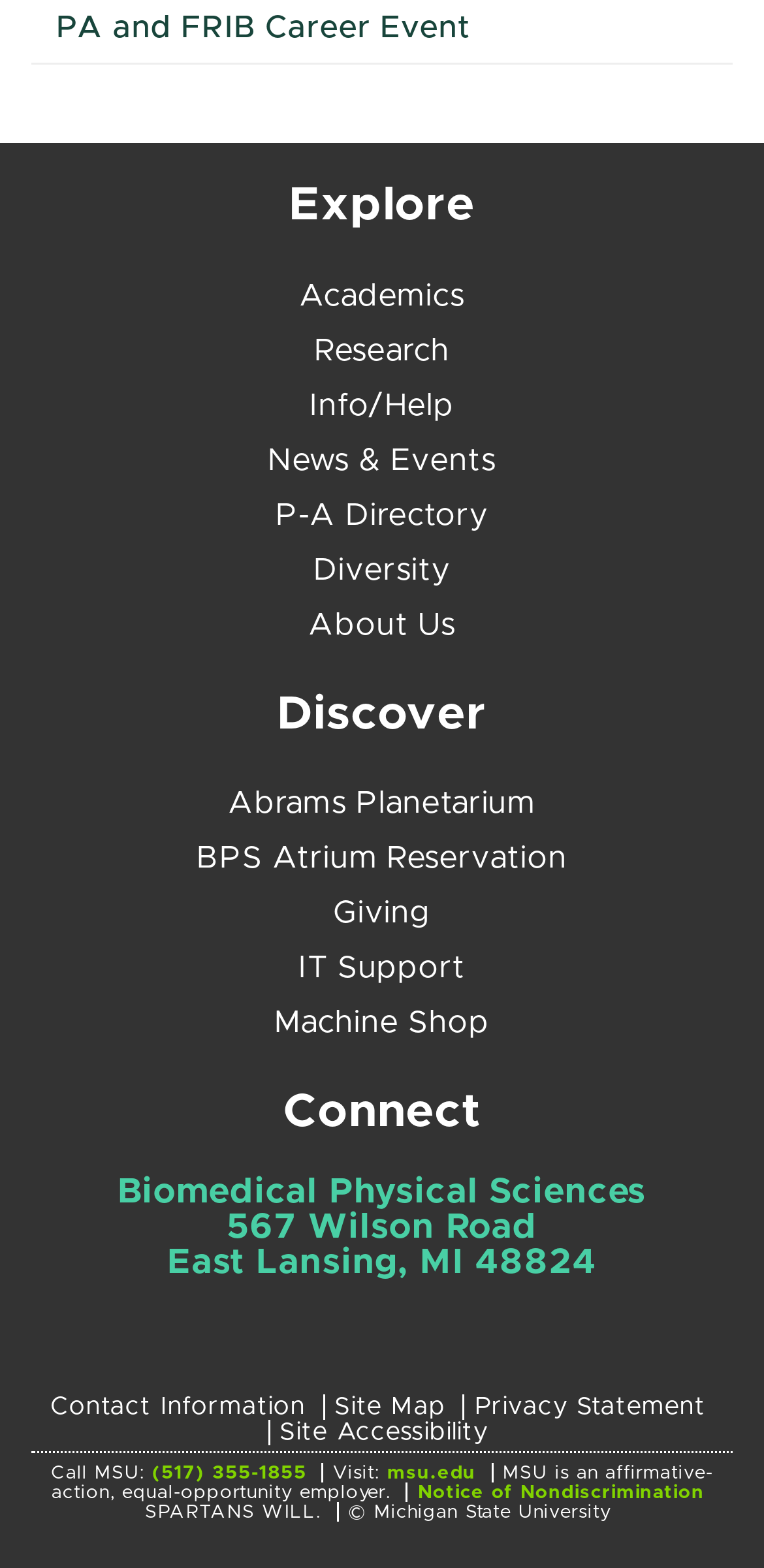Using the details from the image, please elaborate on the following question: What is the address of Biomedical Physical Sciences?

In the 'Connect' section, I found a group element containing three StaticText elements. The second StaticText element has the text '567 Wilson Road', and the third StaticText element has the text 'East Lansing, MI 48824'. Therefore, the address of Biomedical Physical Sciences is 567 Wilson Road, East Lansing, MI 48824.